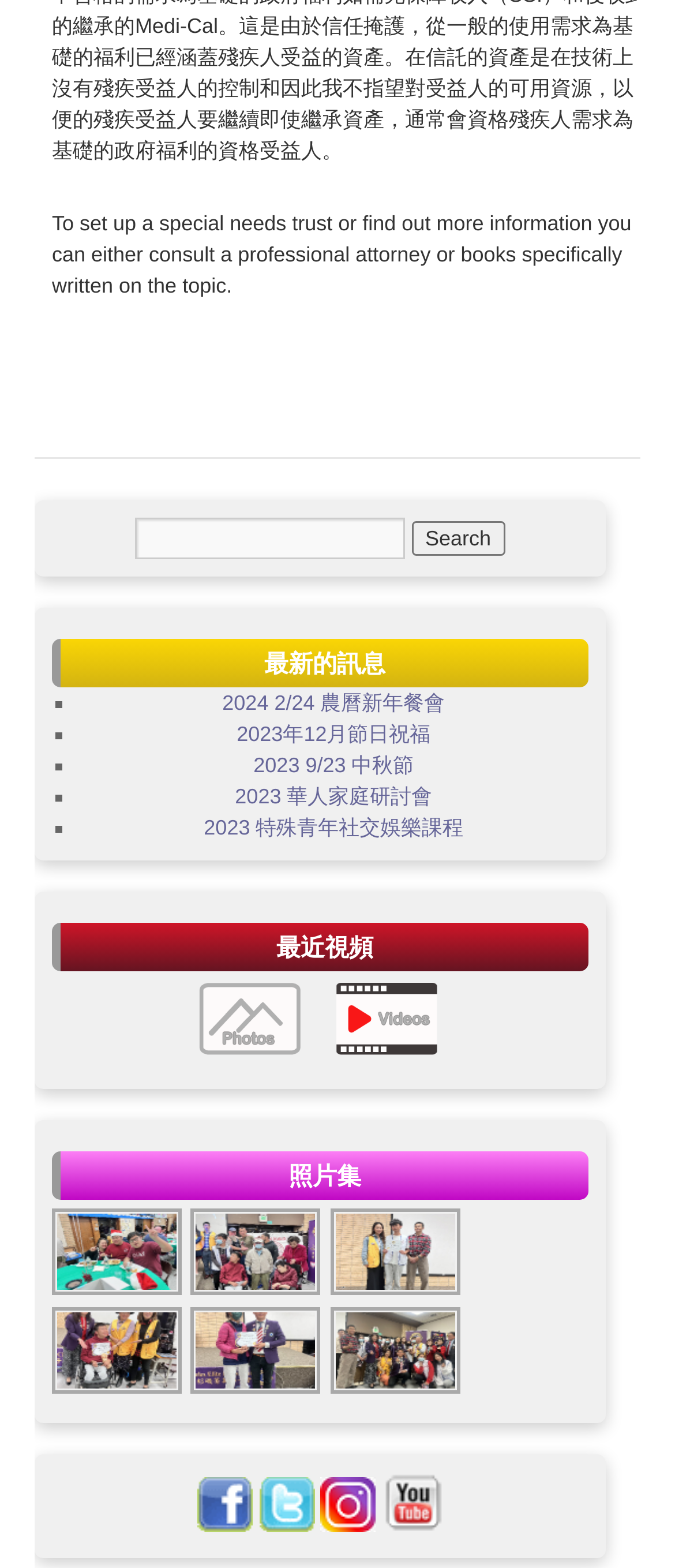Please give a concise answer to this question using a single word or phrase: 
What is the topic of the first link under '最新的訊息'?

2024 2/24 農曆新年餐會